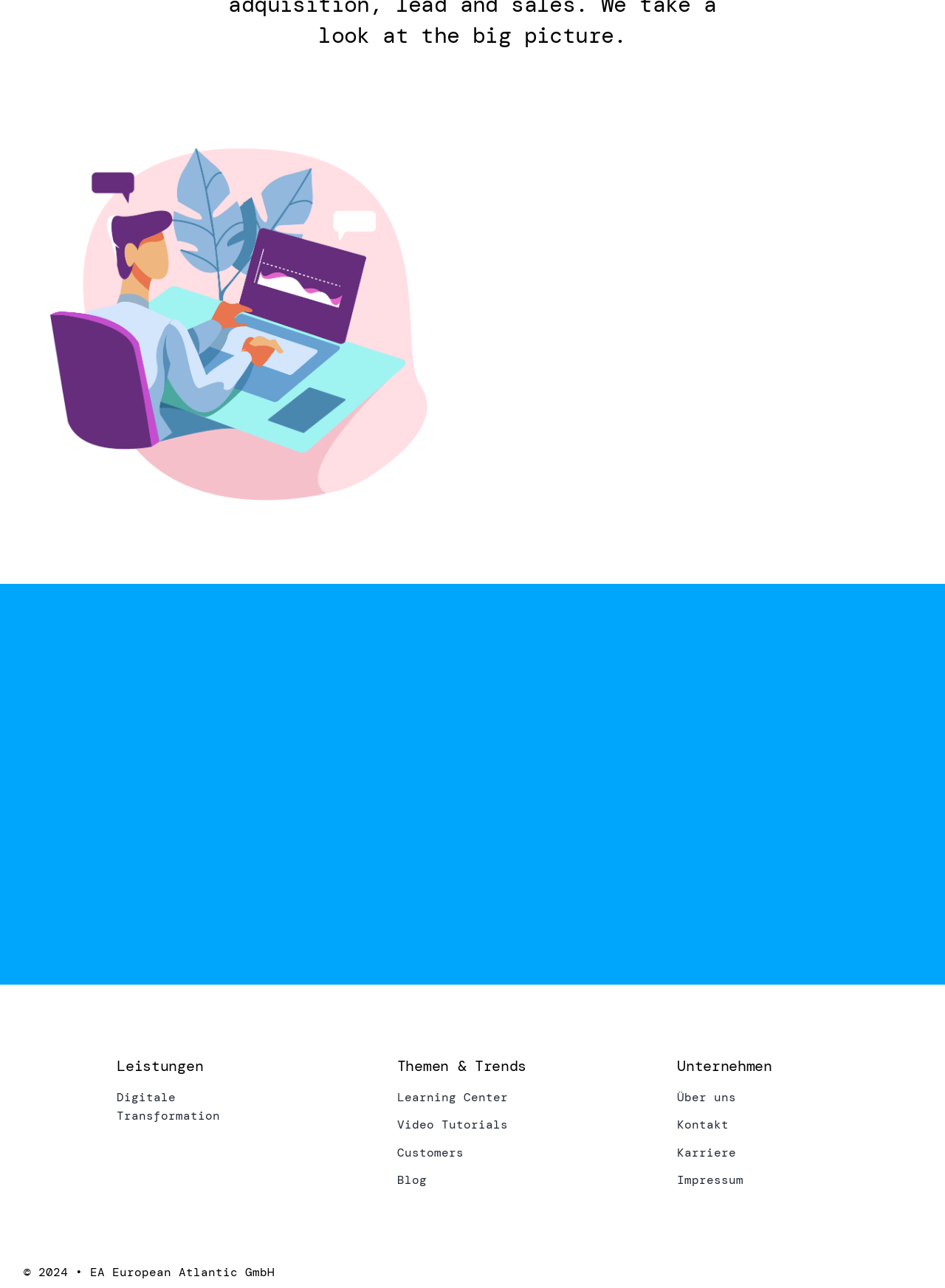Kindly determine the bounding box coordinates of the area that needs to be clicked to fulfill this instruction: "Visit Über uns".

[0.717, 0.844, 0.876, 0.859]